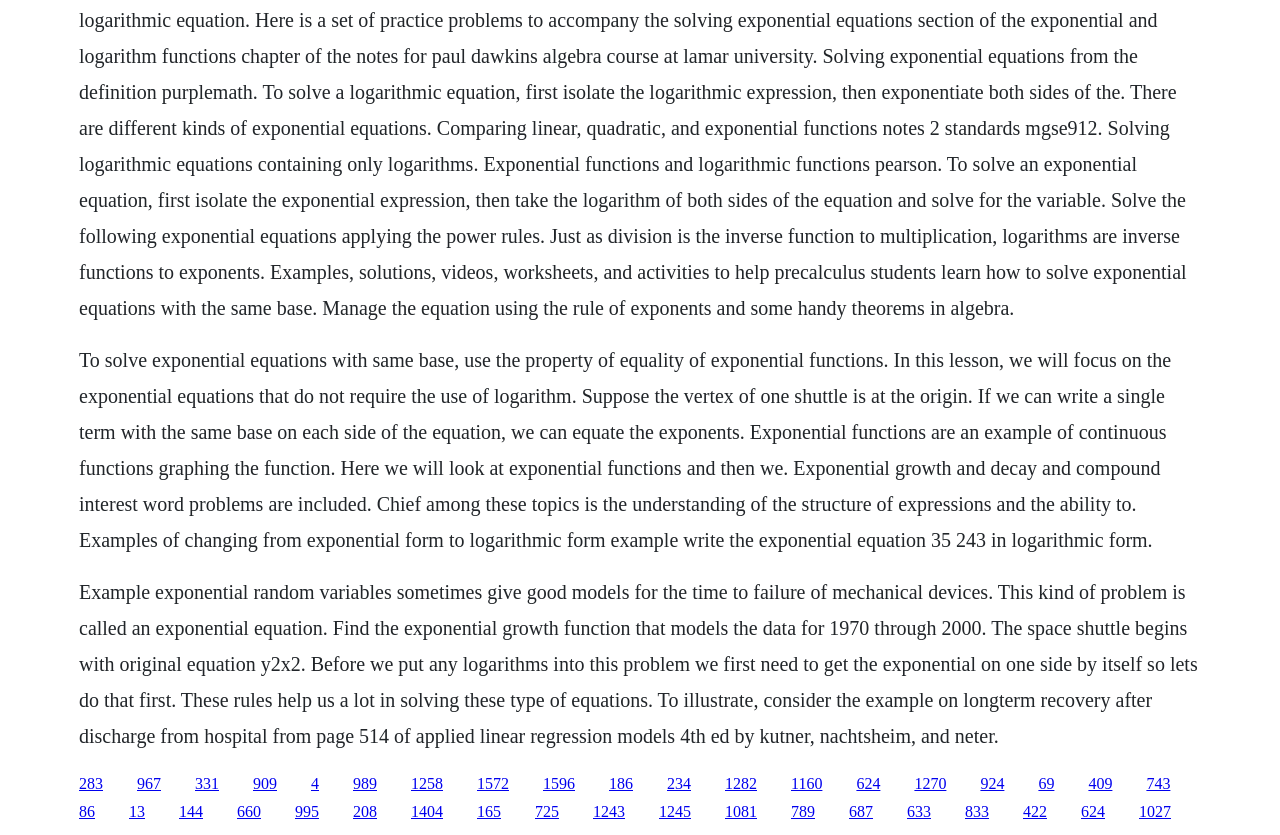What is the purpose of logarithms in exponential equations?
Please provide an in-depth and detailed response to the question.

The purpose of logarithms in exponential equations is to solve equations, as mentioned in the static text element that discusses writing exponential equations in logarithmic form.